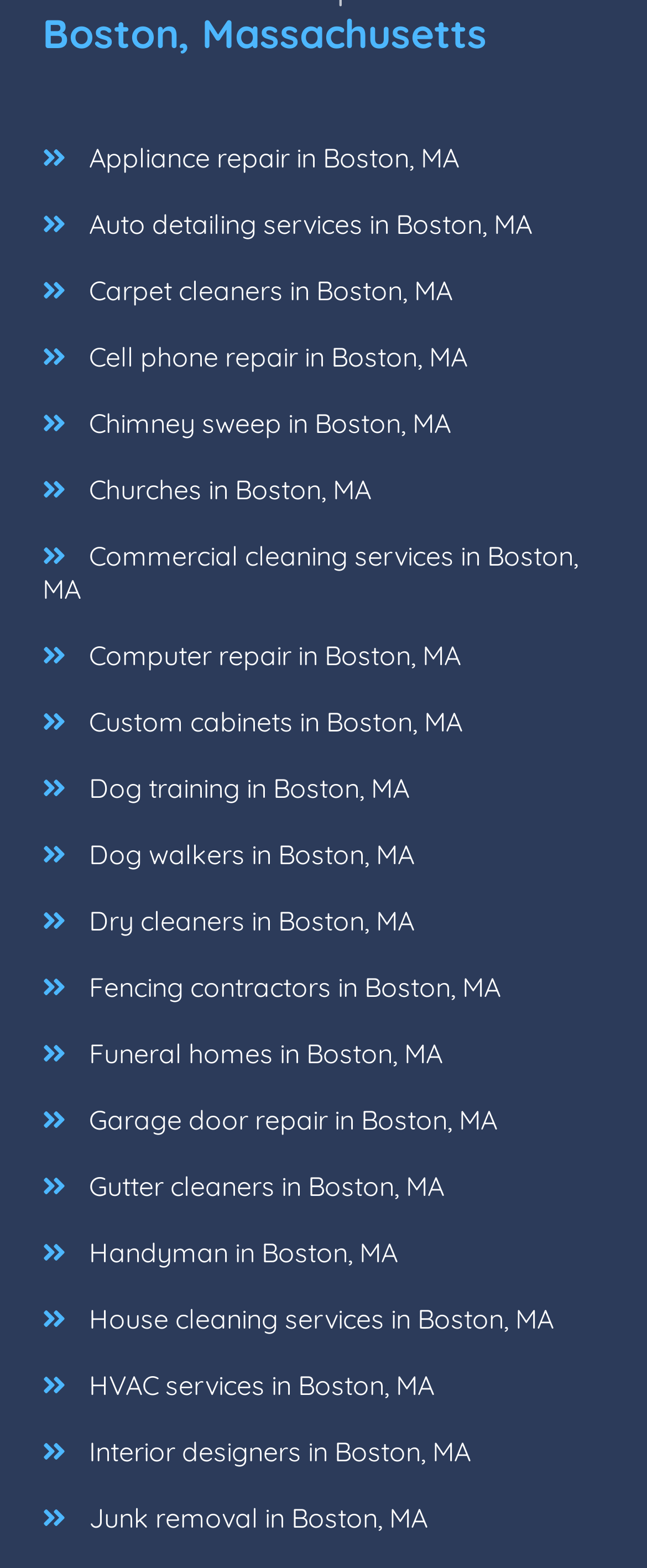Find and specify the bounding box coordinates that correspond to the clickable region for the instruction: "Explore cell phone repair options in Boston".

[0.102, 0.206, 0.748, 0.249]